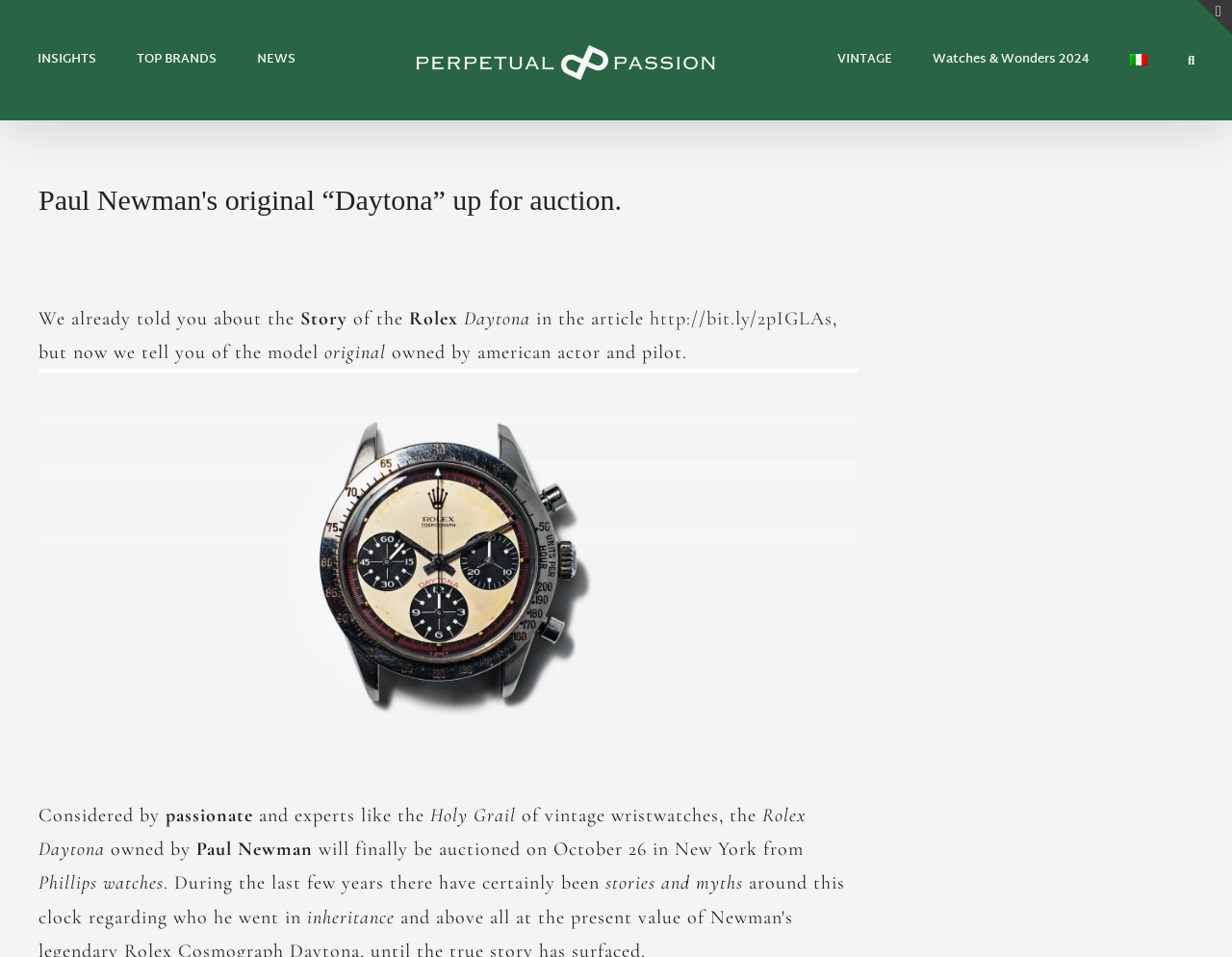Provide the bounding box coordinates for the specified HTML element described in this description: "Astronomy and Space". The coordinates should be four float numbers ranging from 0 to 1, in the format [left, top, right, bottom].

None